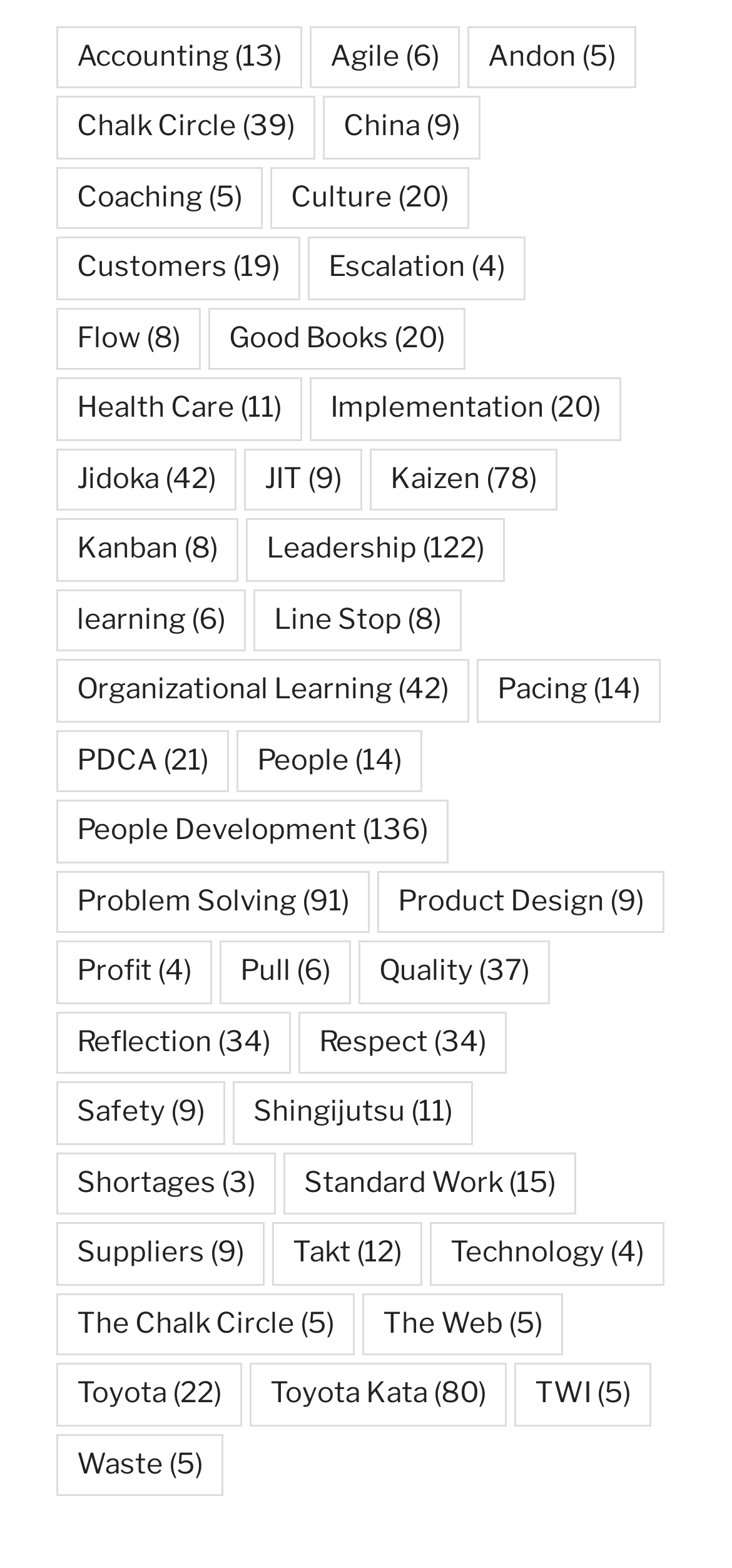Predict the bounding box coordinates of the area that should be clicked to accomplish the following instruction: "Explore 'Leadership' topics". The bounding box coordinates should consist of four float numbers between 0 and 1, i.e., [left, top, right, bottom].

[0.336, 0.331, 0.69, 0.371]